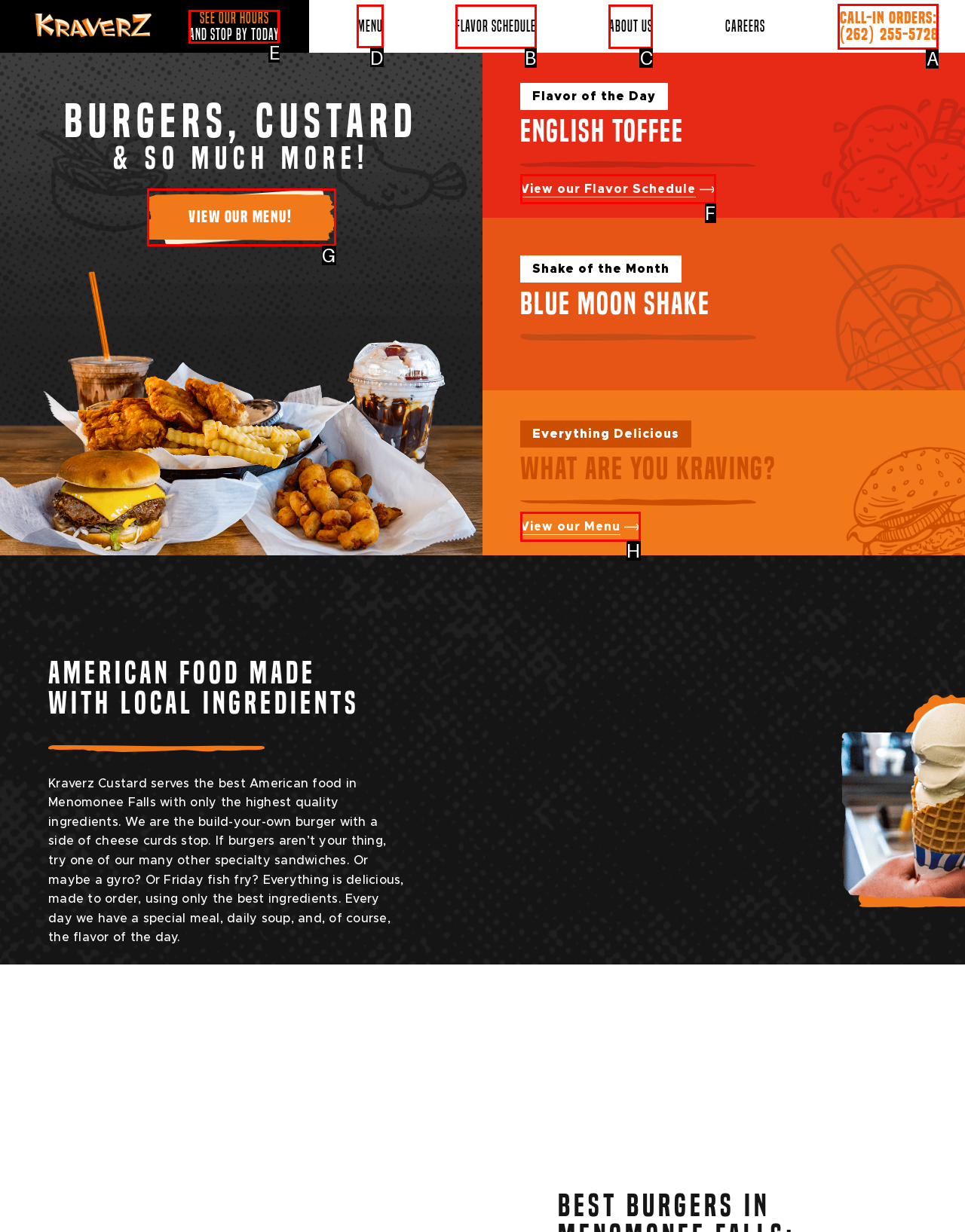Determine which option you need to click to execute the following task: View the menu. Provide your answer as a single letter.

D